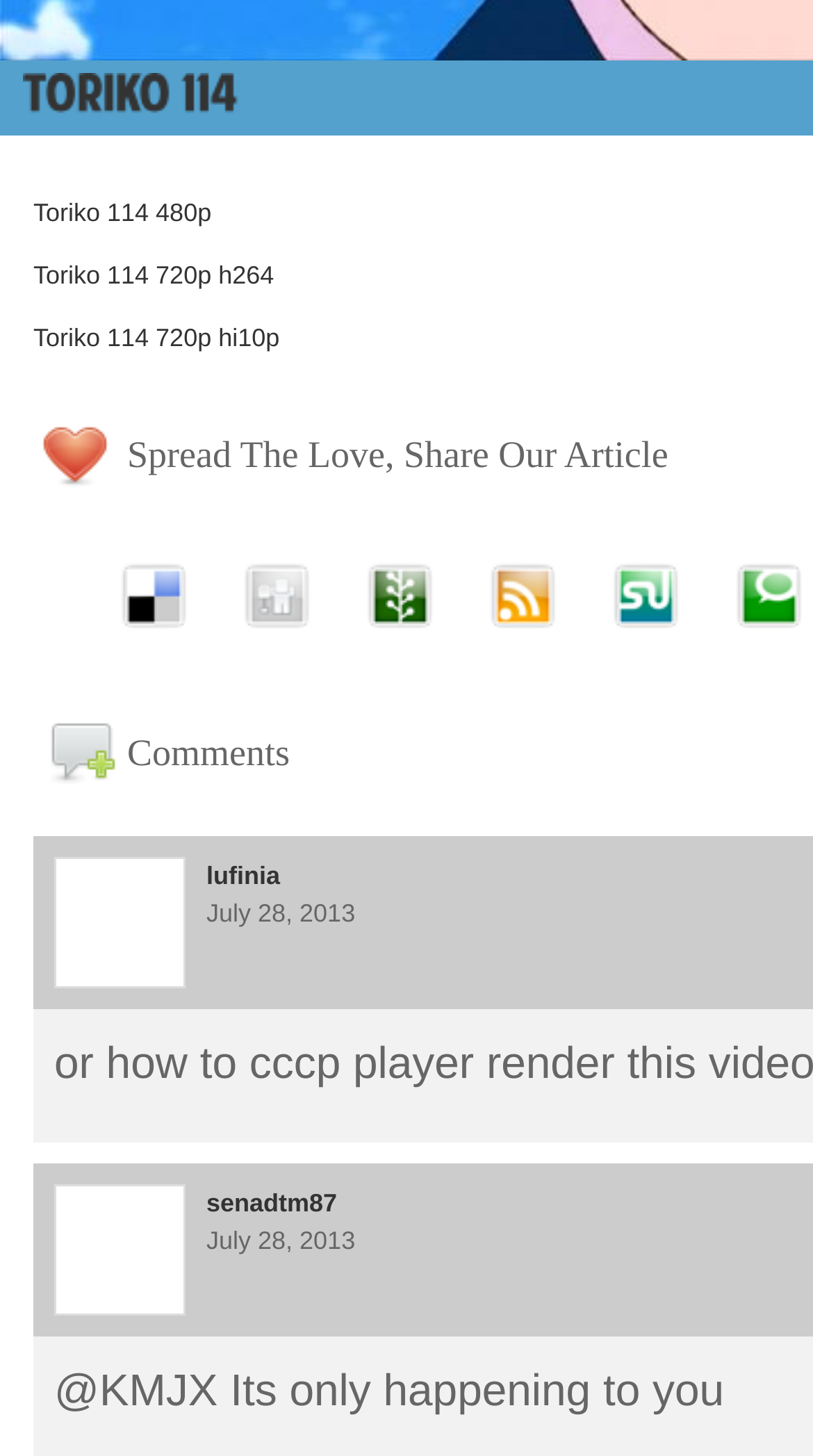What is the username of the commenter?
Please answer the question with as much detail and depth as you can.

The username of the commenter is senadtm87, as indicated by the link element 'senadtm87'.